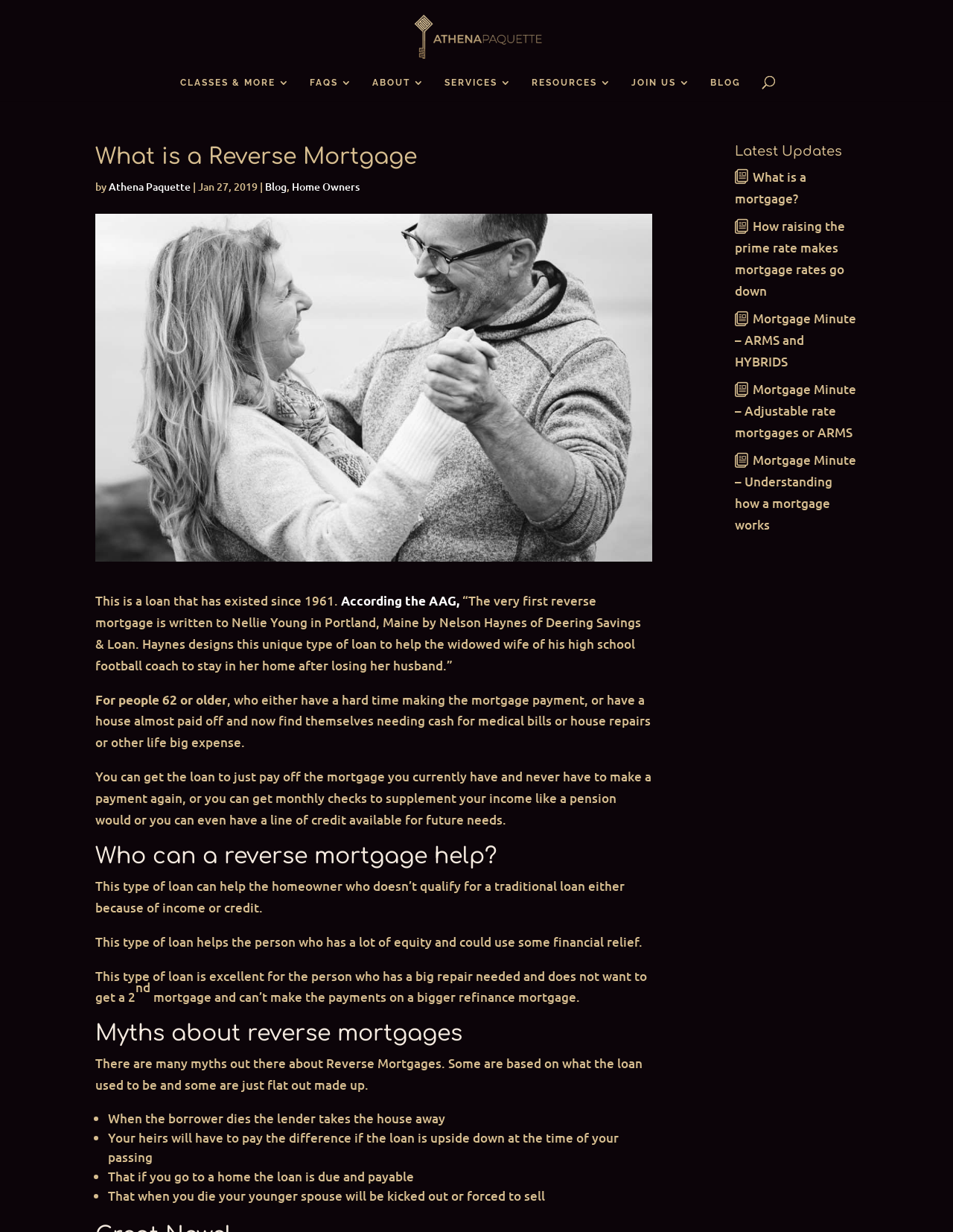Please locate the clickable area by providing the bounding box coordinates to follow this instruction: "Explore the 'Latest Updates' section".

[0.771, 0.117, 0.9, 0.135]